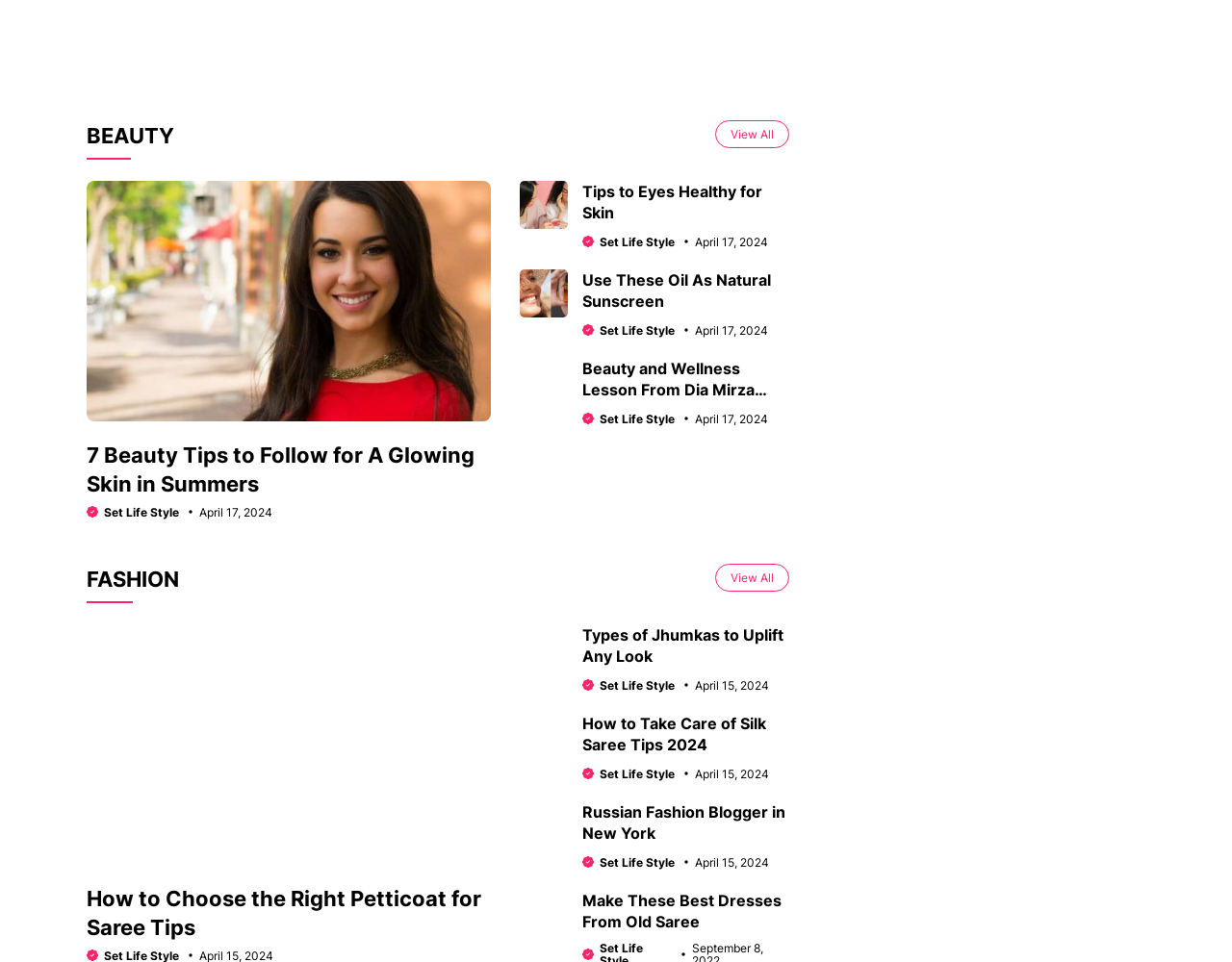Identify the bounding box coordinates of the clickable region to carry out the given instruction: "View all beauty articles".

[0.58, 0.125, 0.641, 0.154]